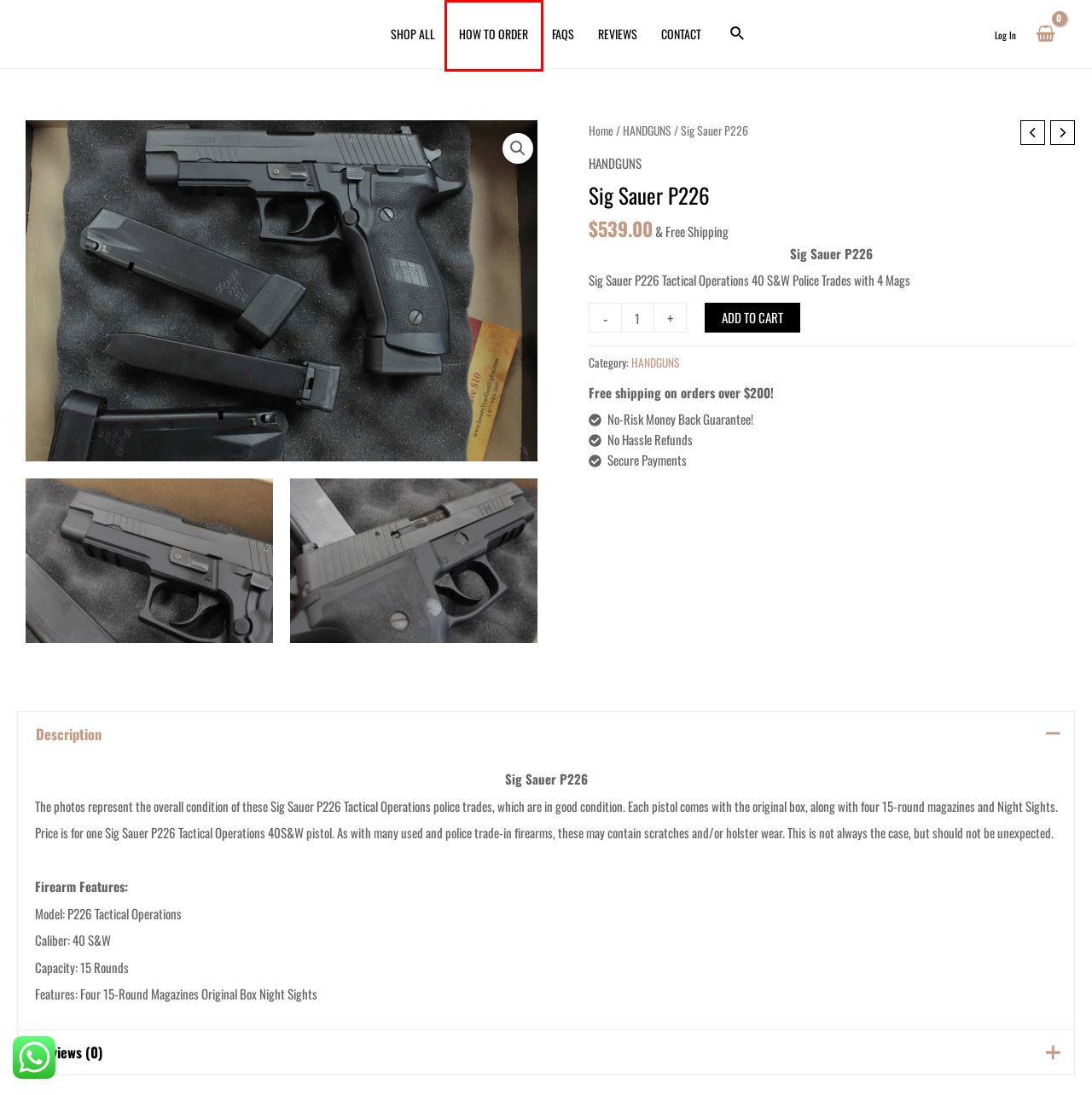A screenshot of a webpage is given with a red bounding box around a UI element. Choose the description that best matches the new webpage shown after clicking the element within the red bounding box. Here are the candidates:
A. HANDGUNS – PACIFIC ARMS
B. How To Order - PACIFIC ARMS
C. Buy Smith and Wesson Shield - Guns For Sale Worldwide
D. FAQs - PACIFIC ARMS
E. Buy Smith and Wesson 442- Guns For Sale Worldwide
F. Reviews - PACIFIC ARMS
G. Buy Firearms Online | Shop Guns from the Comfort of Your Home
H. Contact - PACIFIC ARMS

B